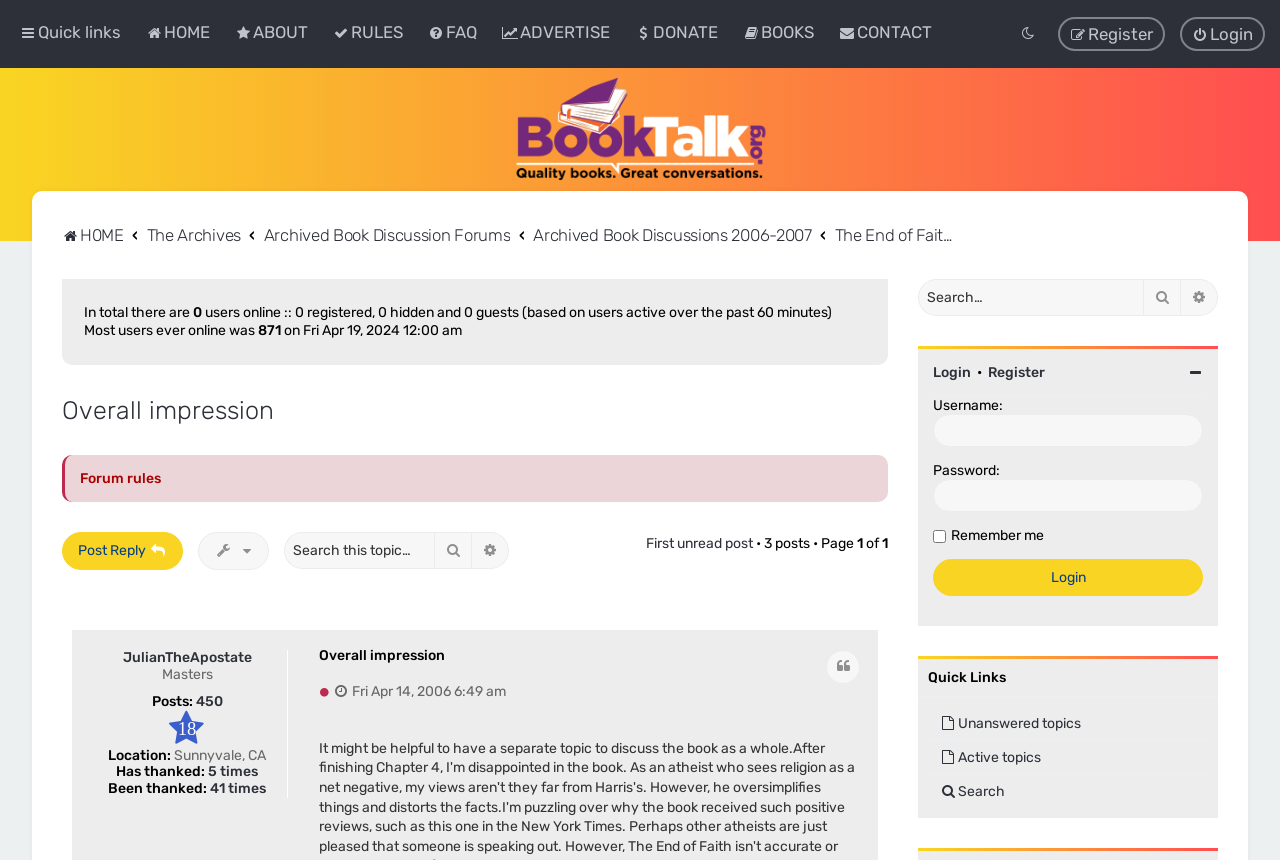Give a one-word or one-phrase response to the question:
What is the date of the post?

Fri Apr 14, 2006 6:49 am